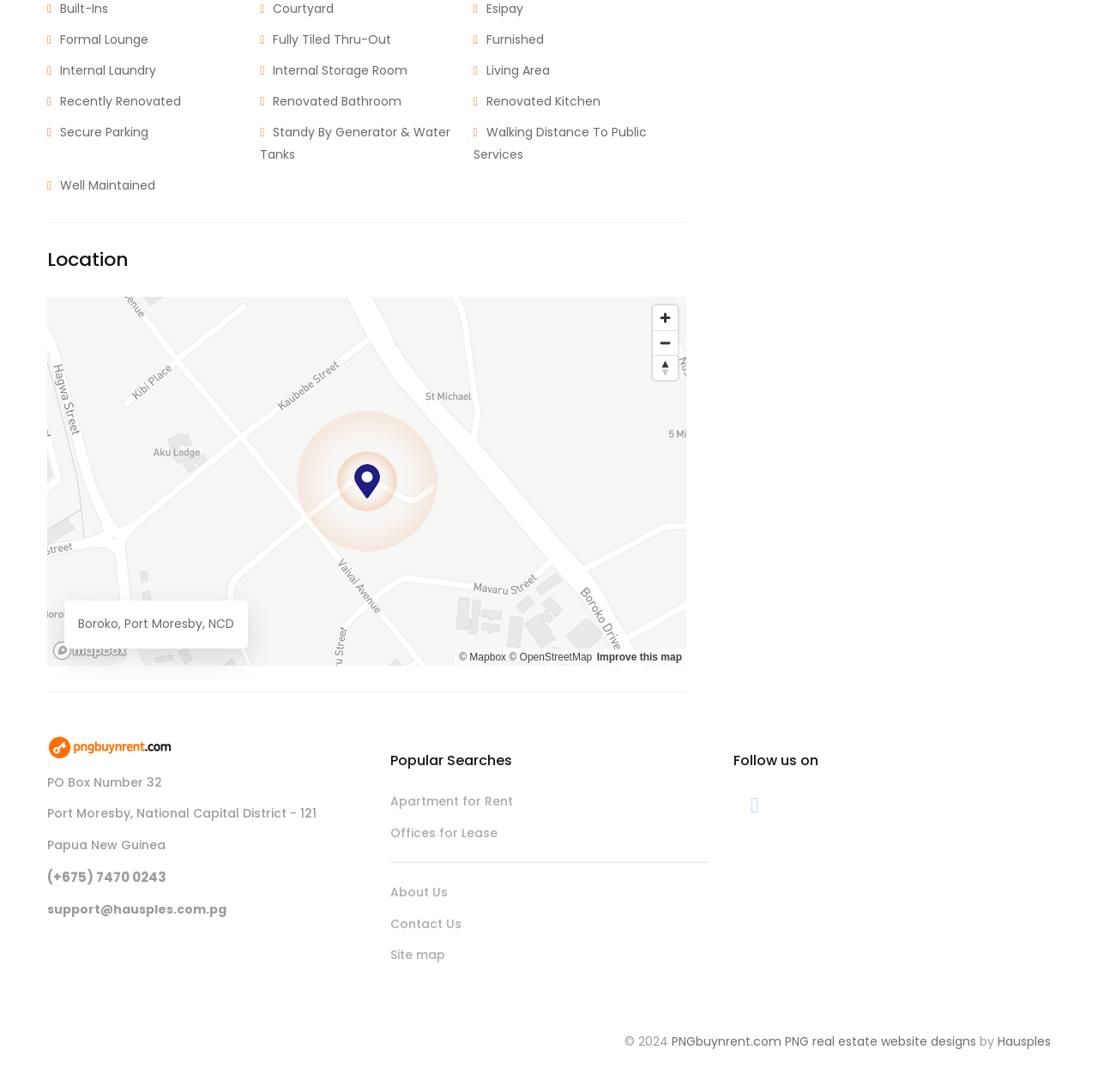Using the given description, provide the bounding box coordinates formatted as (top-left x, top-left y, bottom-right x, bottom-right y), with all values being floating point numbers between 0 and 1. Description: support@hausples.com.pg

[0.043, 0.825, 0.206, 0.841]